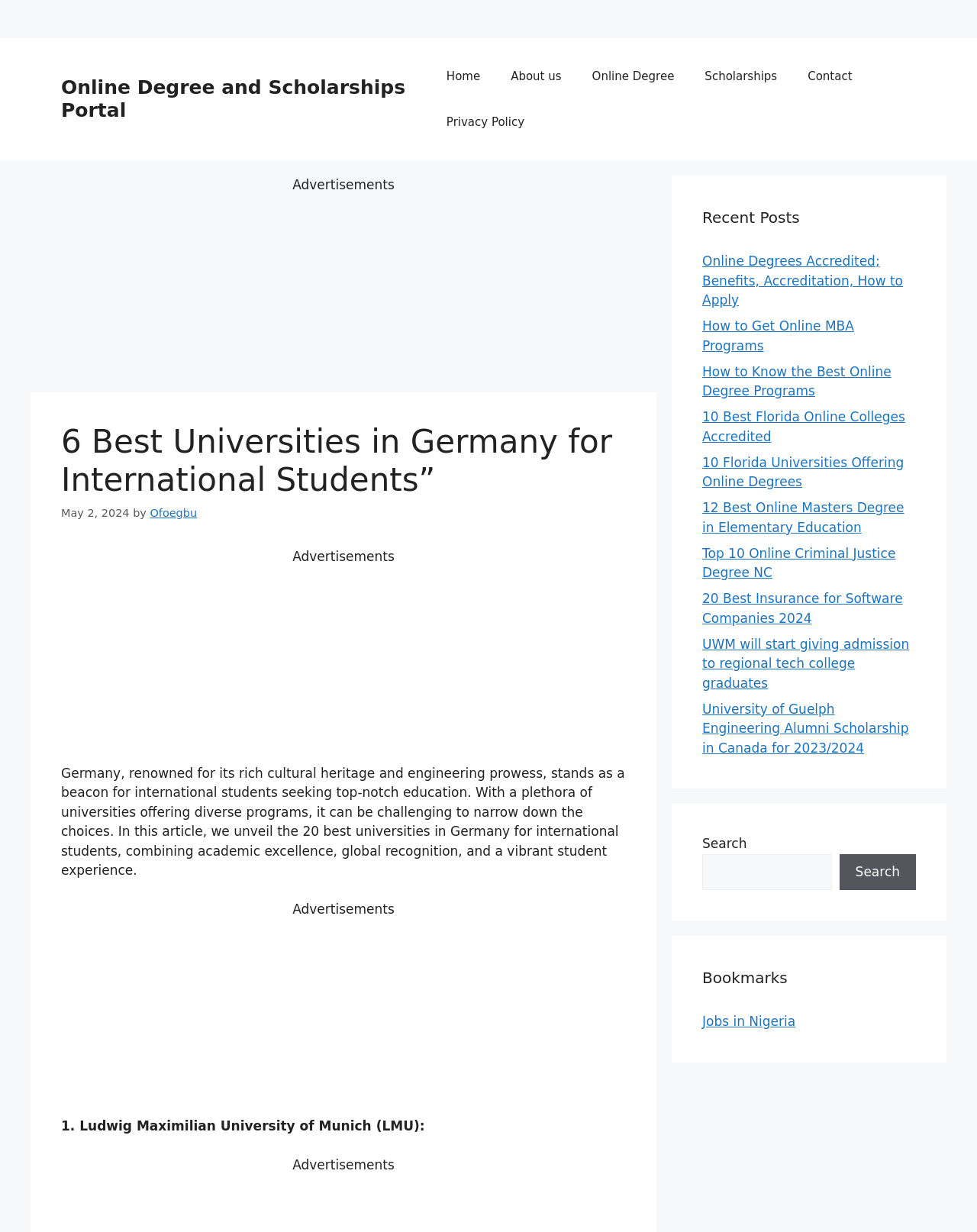What is the topic of the article?
Answer the question with a single word or phrase by looking at the picture.

Universities in Germany